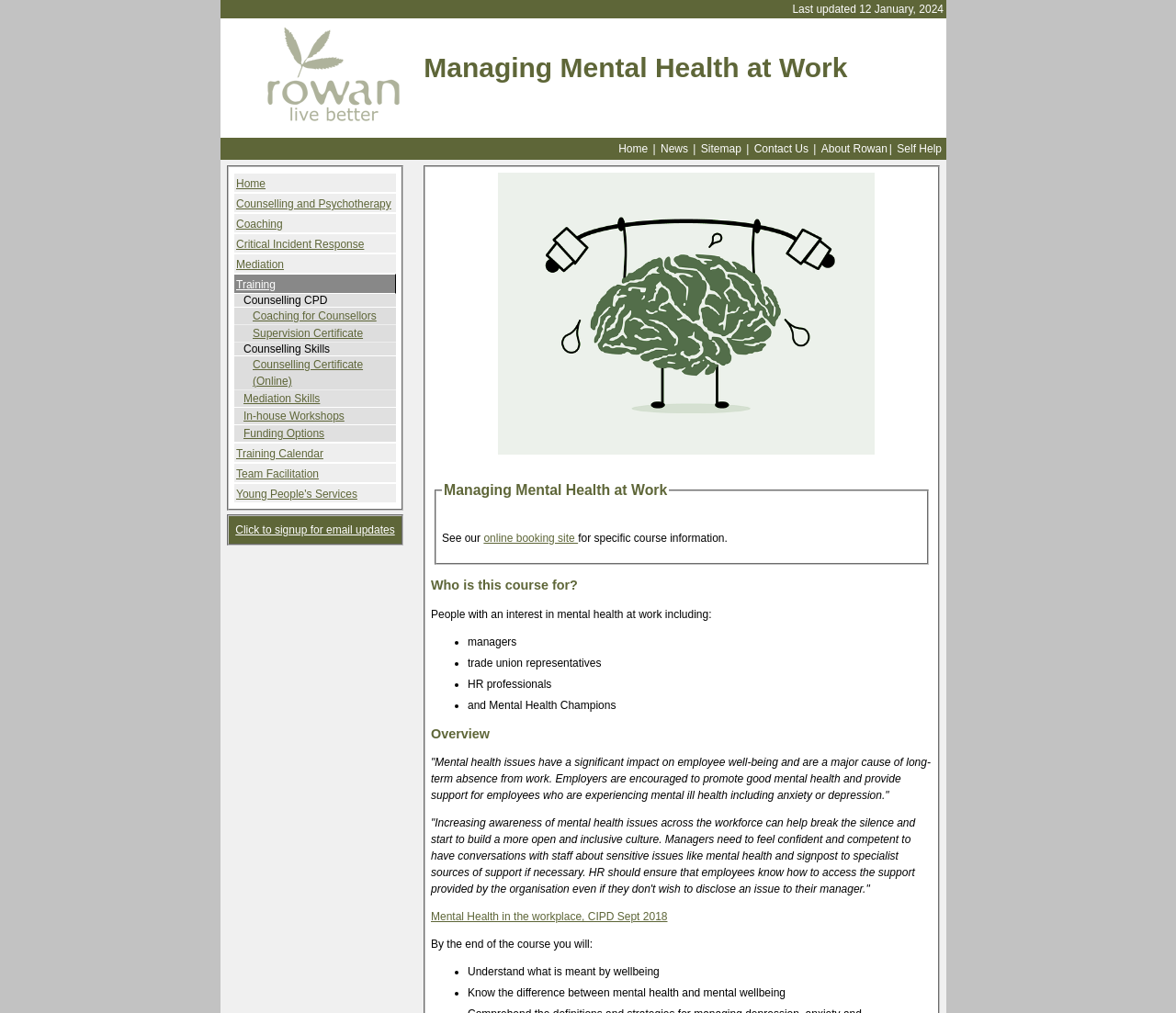Who is the 'Managing Mental Health at Work' course for?
Please answer the question as detailed as possible based on the image.

I found the target audience of the course by reading the section 'Who is this course for?' which lists people with an interest in mental health at work, including managers, trade union representatives, HR professionals, and Mental Health Champions.